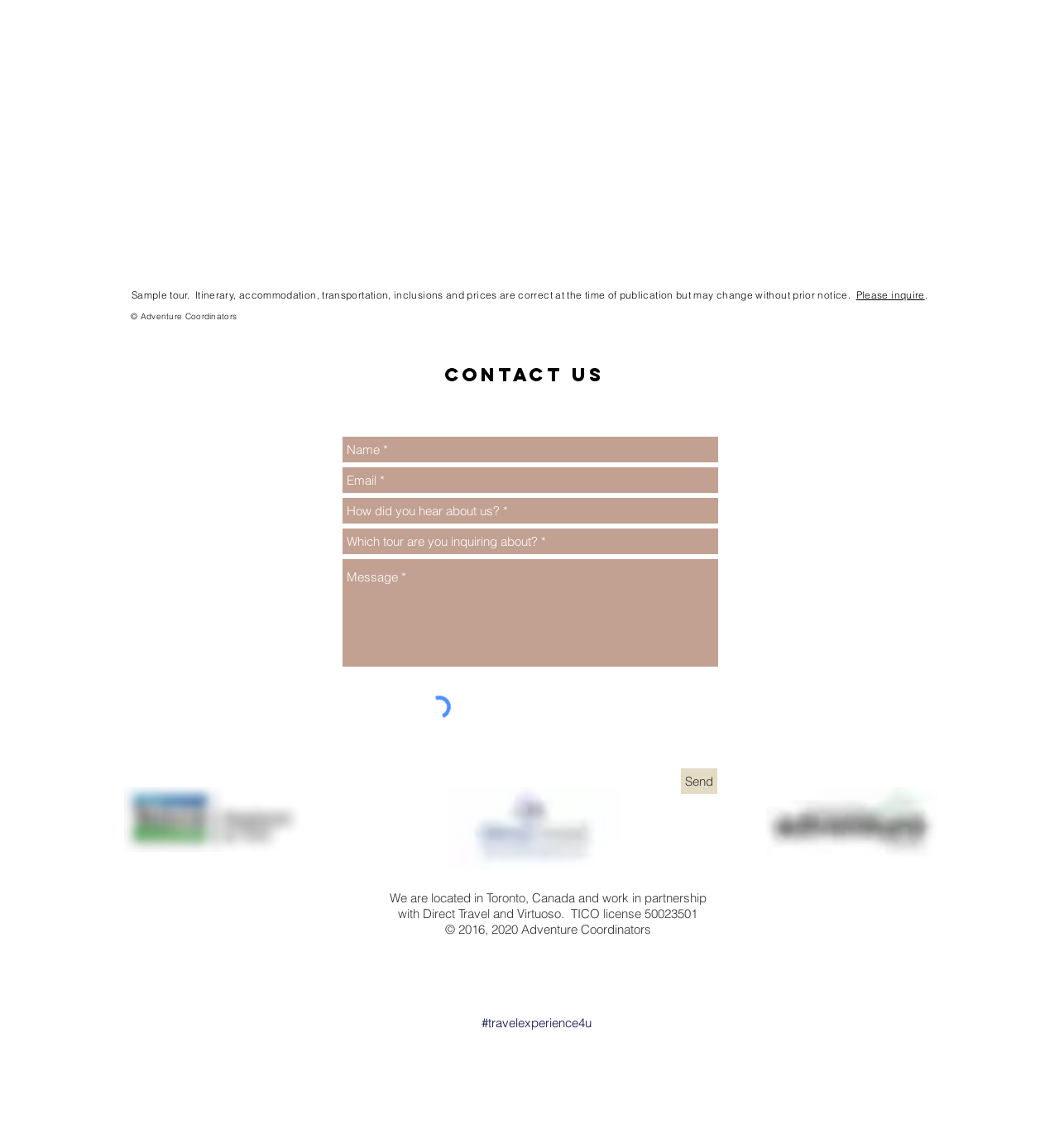What is the license number of the company?
From the image, respond using a single word or phrase.

50023501